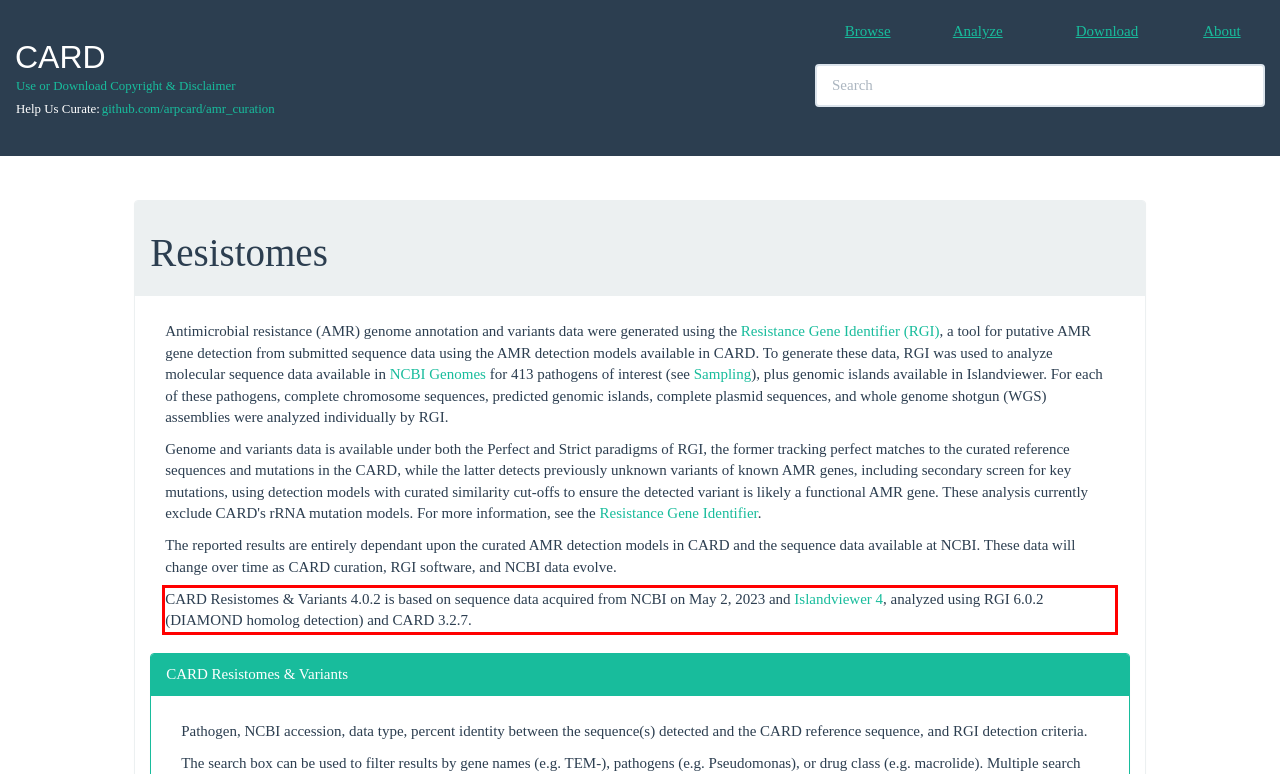Given the screenshot of a webpage, identify the red rectangle bounding box and recognize the text content inside it, generating the extracted text.

CARD Resistomes & Variants 4.0.2 is based on sequence data acquired from NCBI on May 2, 2023 and Islandviewer 4, analyzed using RGI 6.0.2 (DIAMOND homolog detection) and CARD 3.2.7.